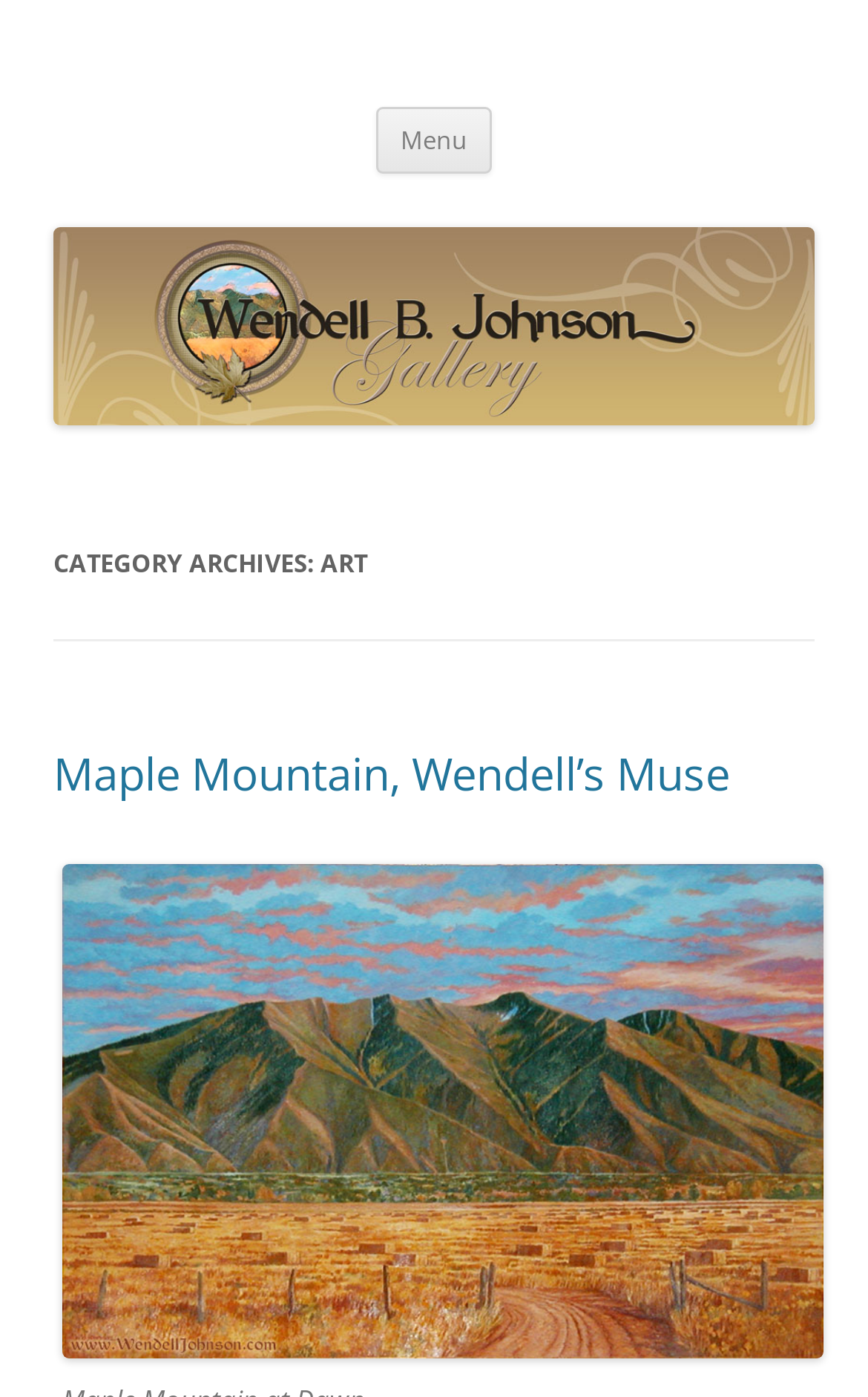What is the format of the image on the page?
Based on the screenshot, provide a one-word or short-phrase response.

Image